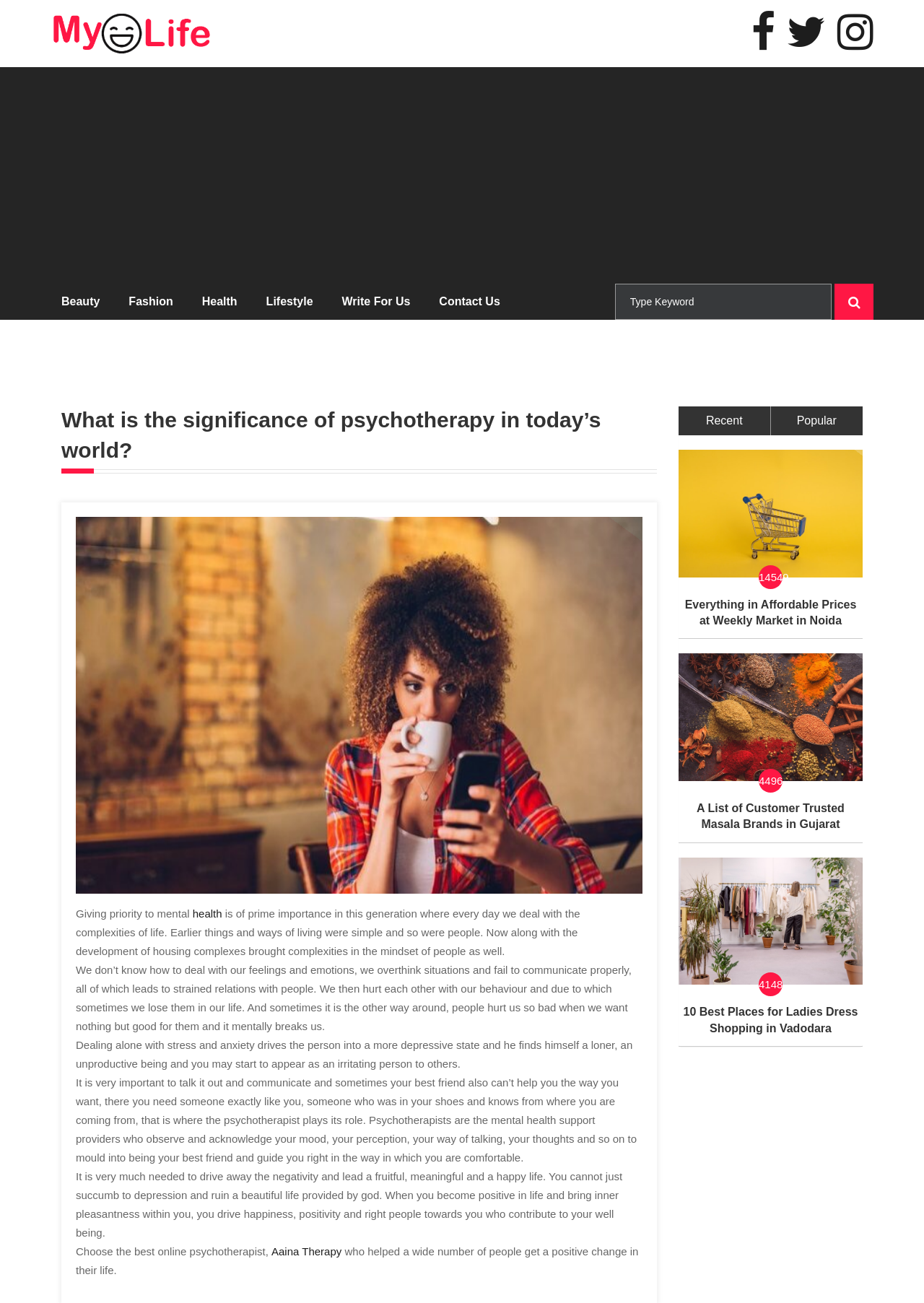Pinpoint the bounding box coordinates of the element you need to click to execute the following instruction: "Send email to Lisa Gillespie". The bounding box should be represented by four float numbers between 0 and 1, in the format [left, top, right, bottom].

None